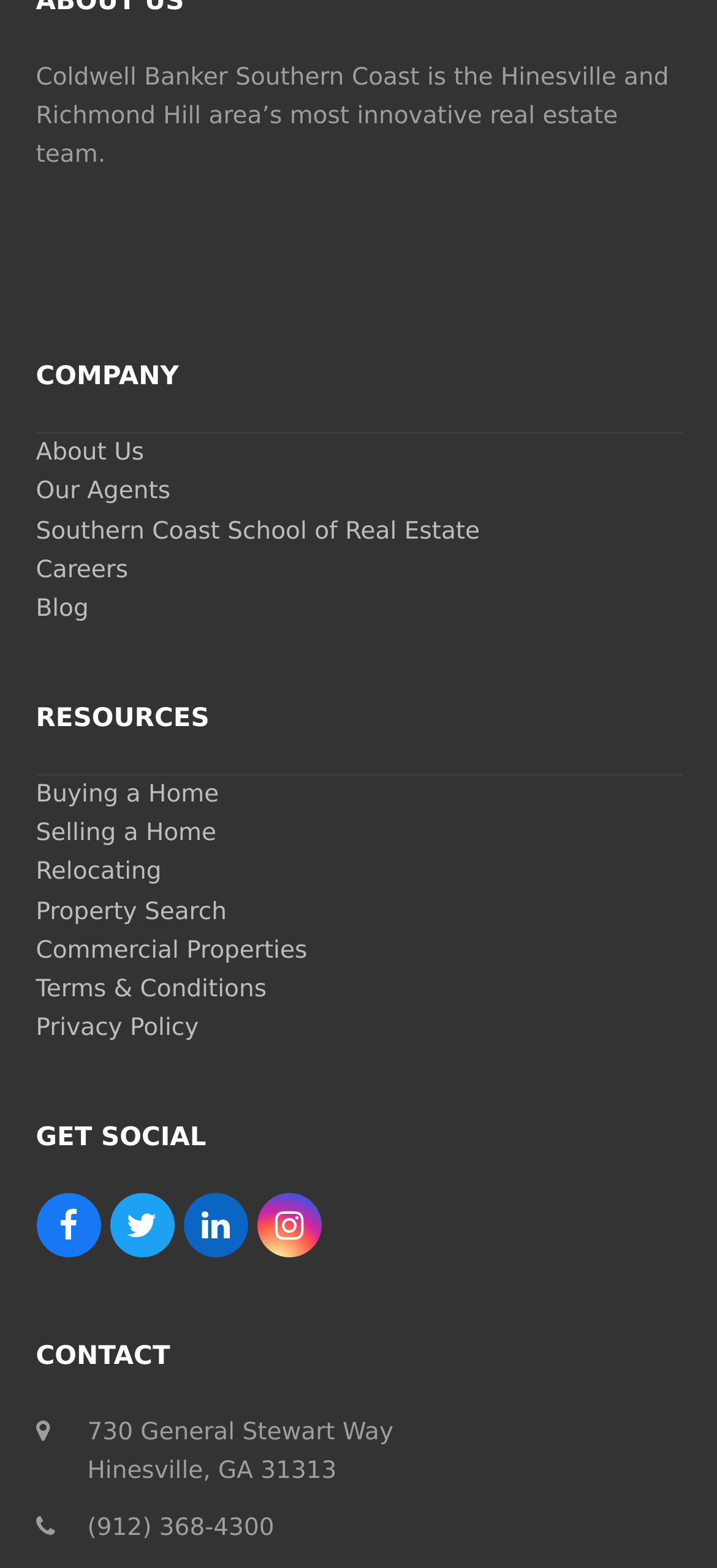How many social media links are there?
Answer with a single word or phrase, using the screenshot for reference.

4